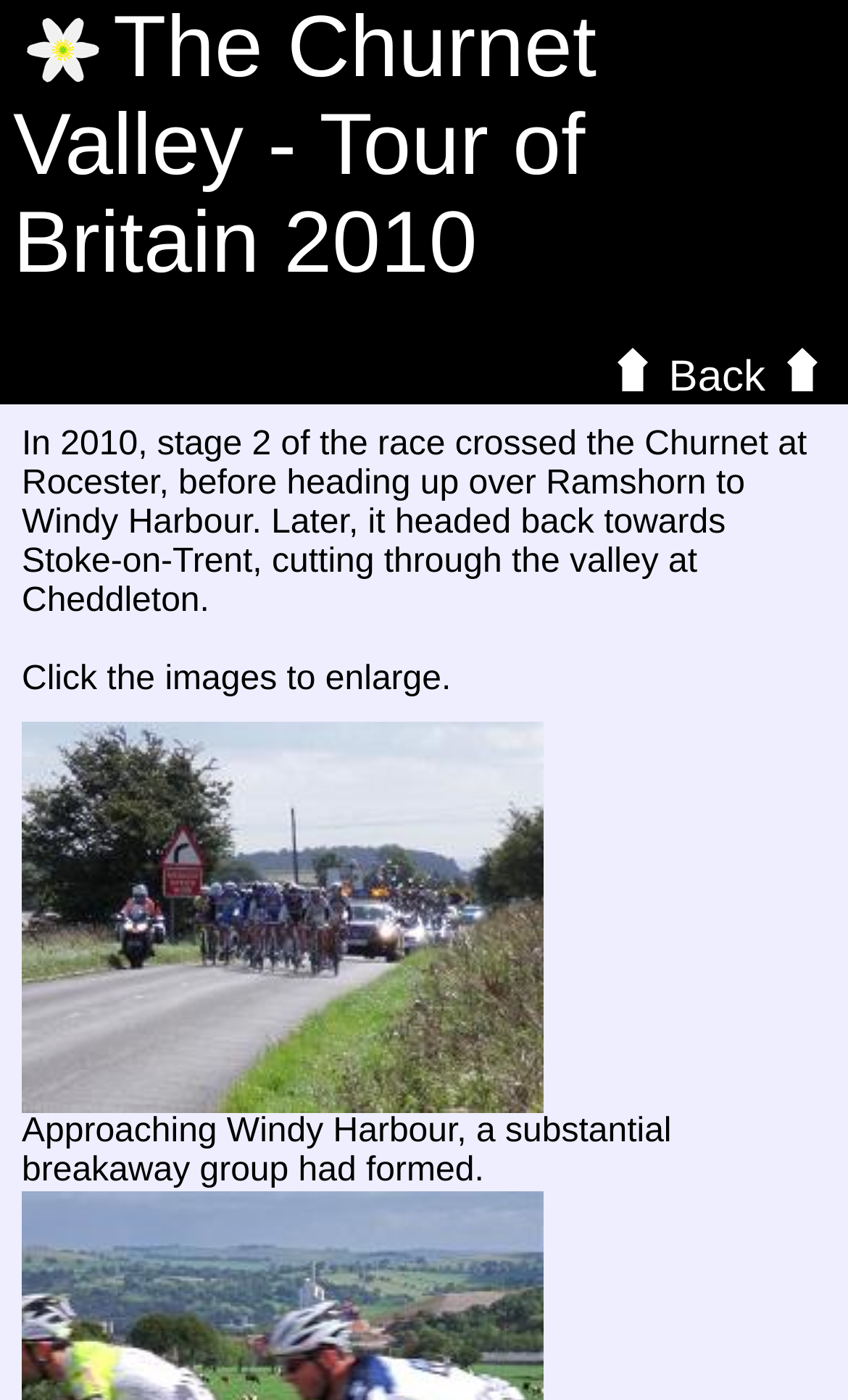How many images are there on the webpage?
Give a one-word or short phrase answer based on the image.

3